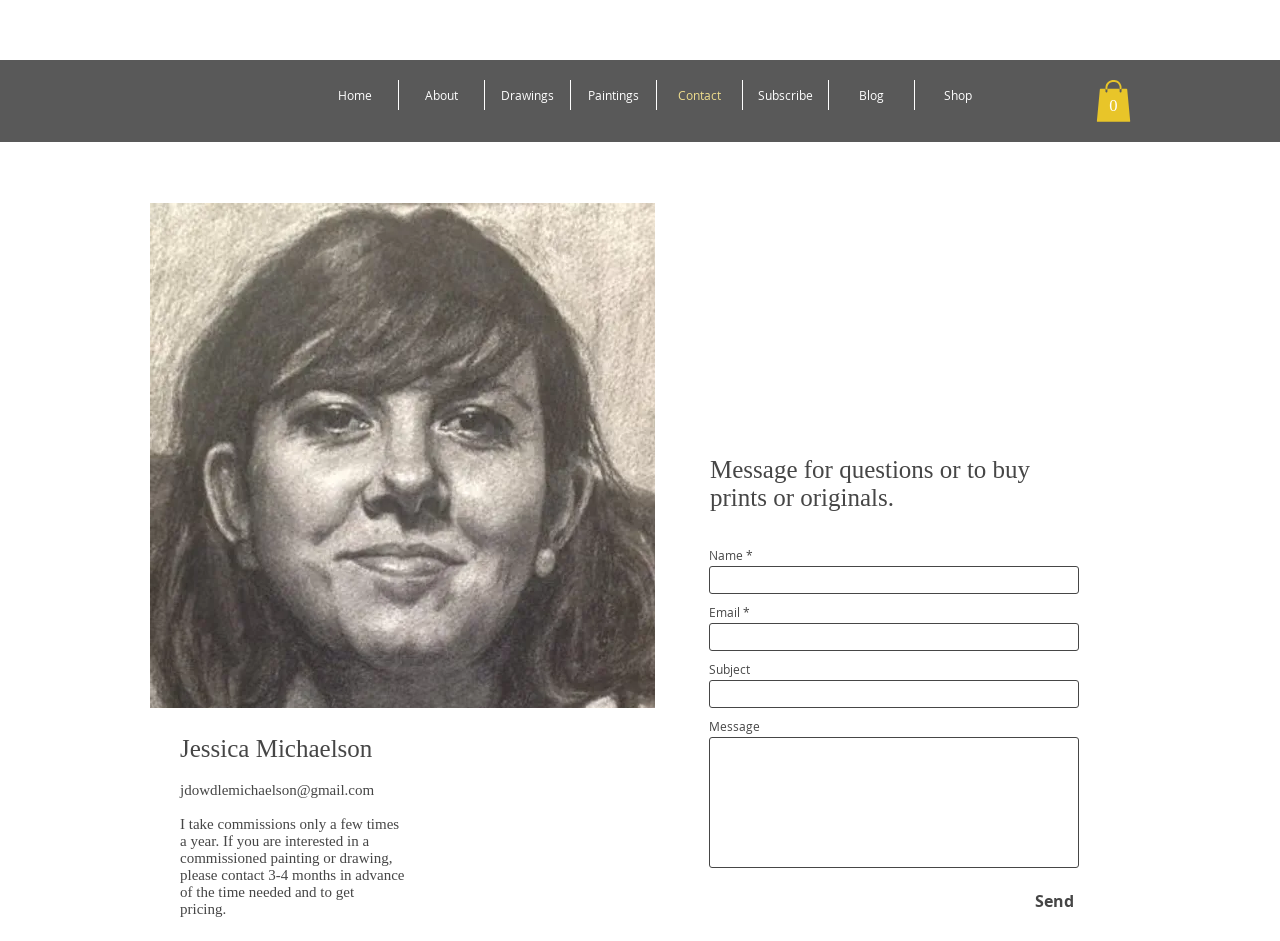Please find the bounding box coordinates (top-left x, top-left y, bottom-right x, bottom-right y) in the screenshot for the UI element described as follows: parent_node: Message

[0.554, 0.783, 0.843, 0.922]